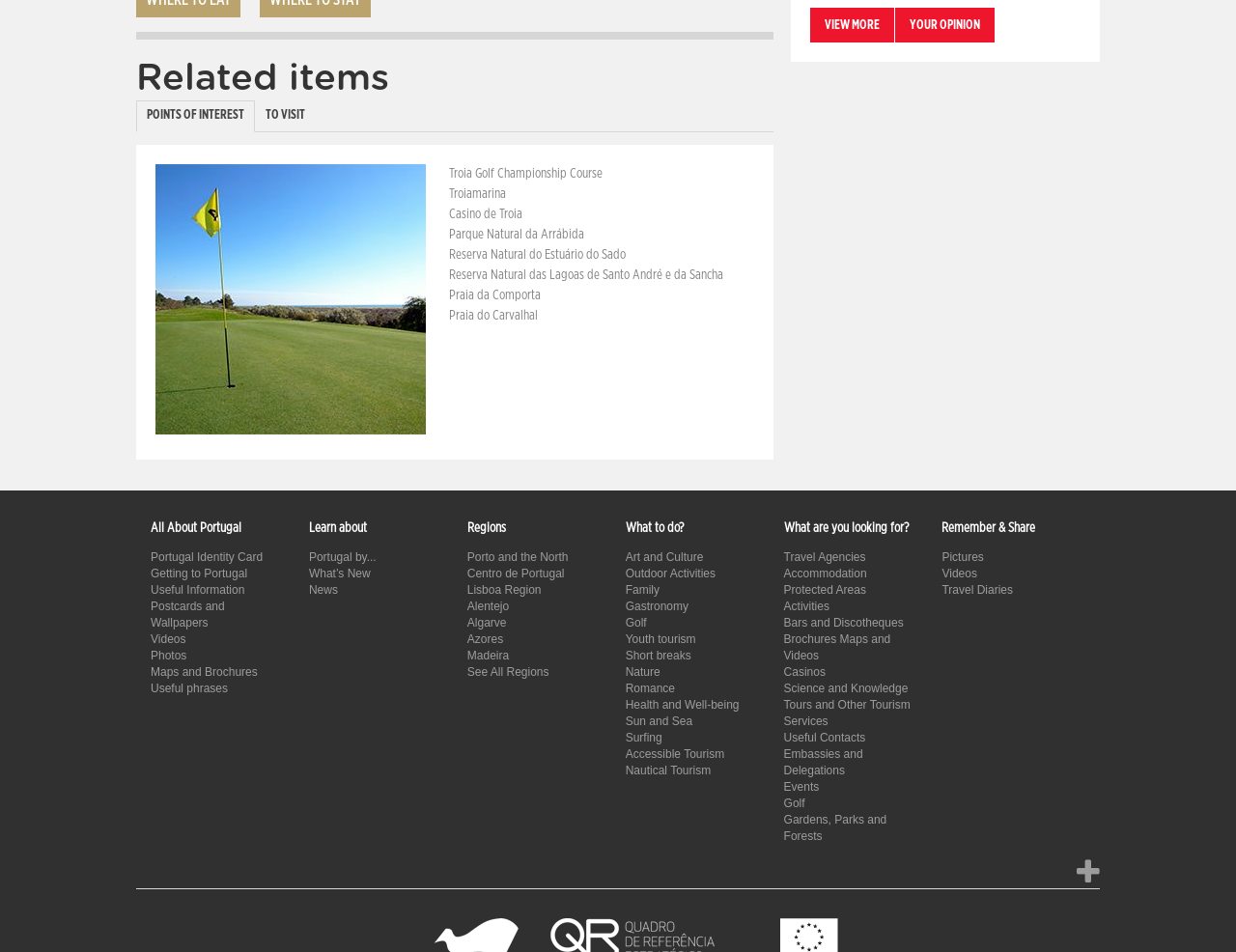Find the bounding box coordinates of the element I should click to carry out the following instruction: "Click on the 'POINTS OF INTEREST' tab".

[0.11, 0.106, 0.206, 0.139]